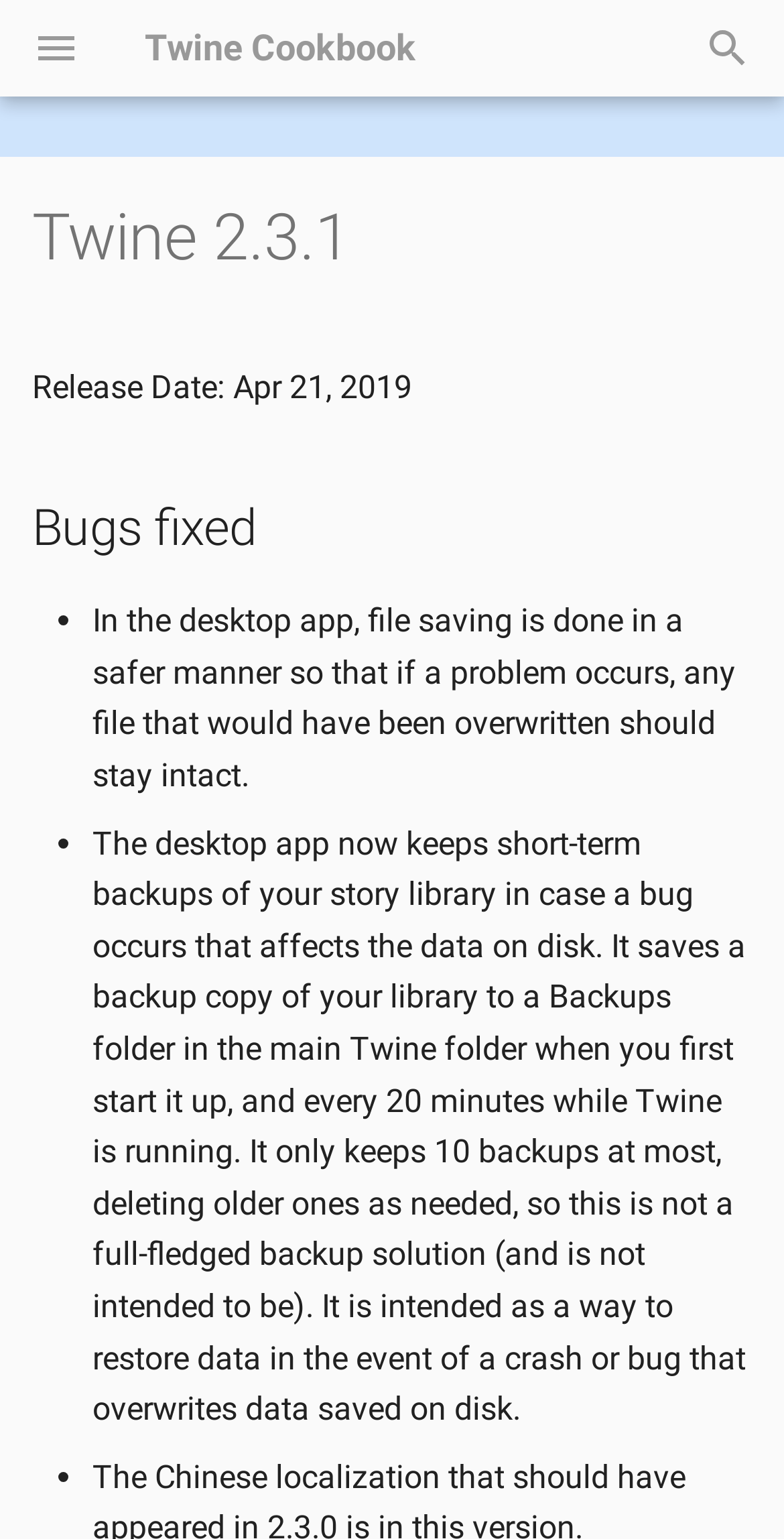Please answer the following question using a single word or phrase: 
What is the purpose of the search box?

Initializing search